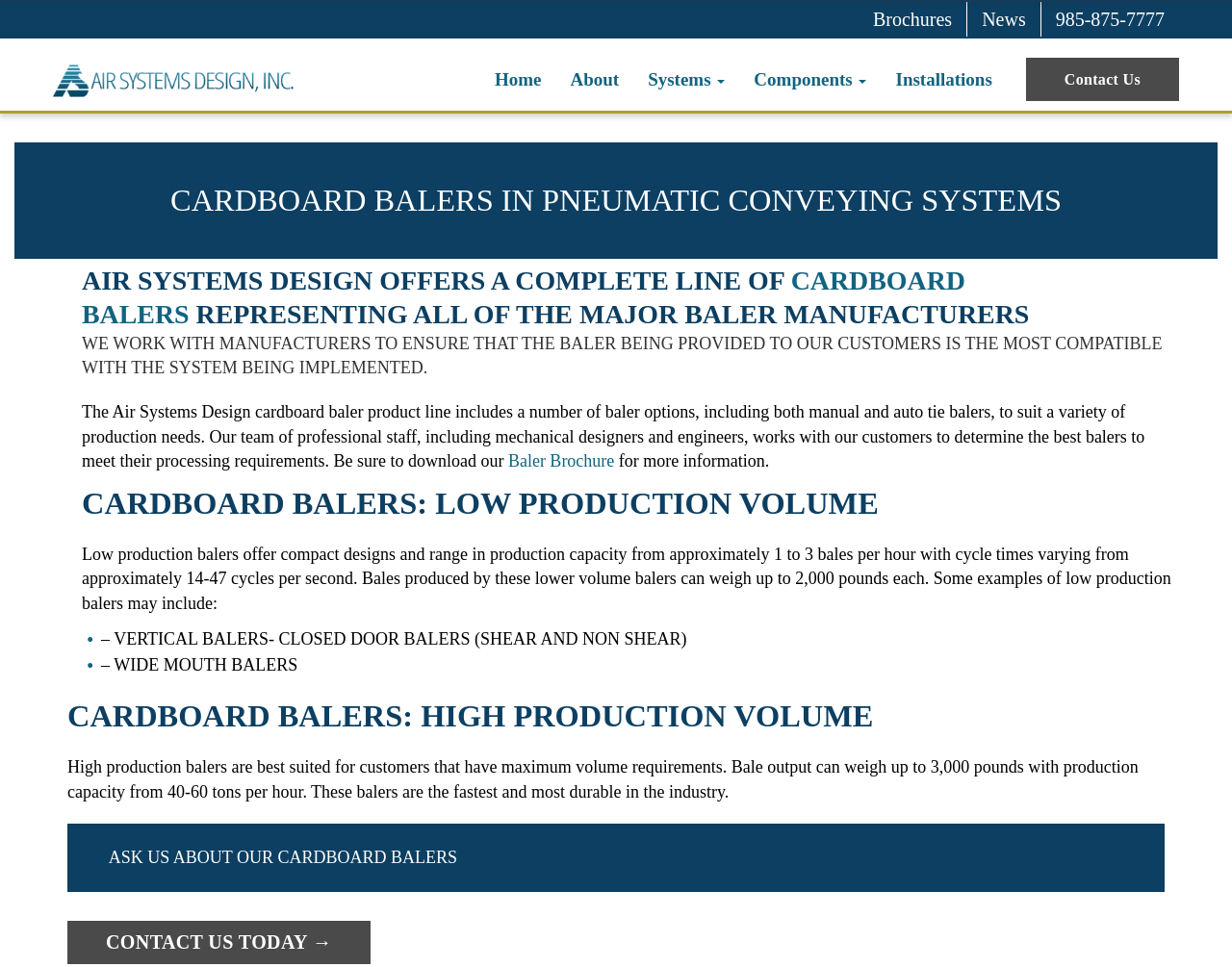Pinpoint the bounding box coordinates of the element that must be clicked to accomplish the following instruction: "Click the 'admin' link". The coordinates should be in the format of four float numbers between 0 and 1, i.e., [left, top, right, bottom].

None